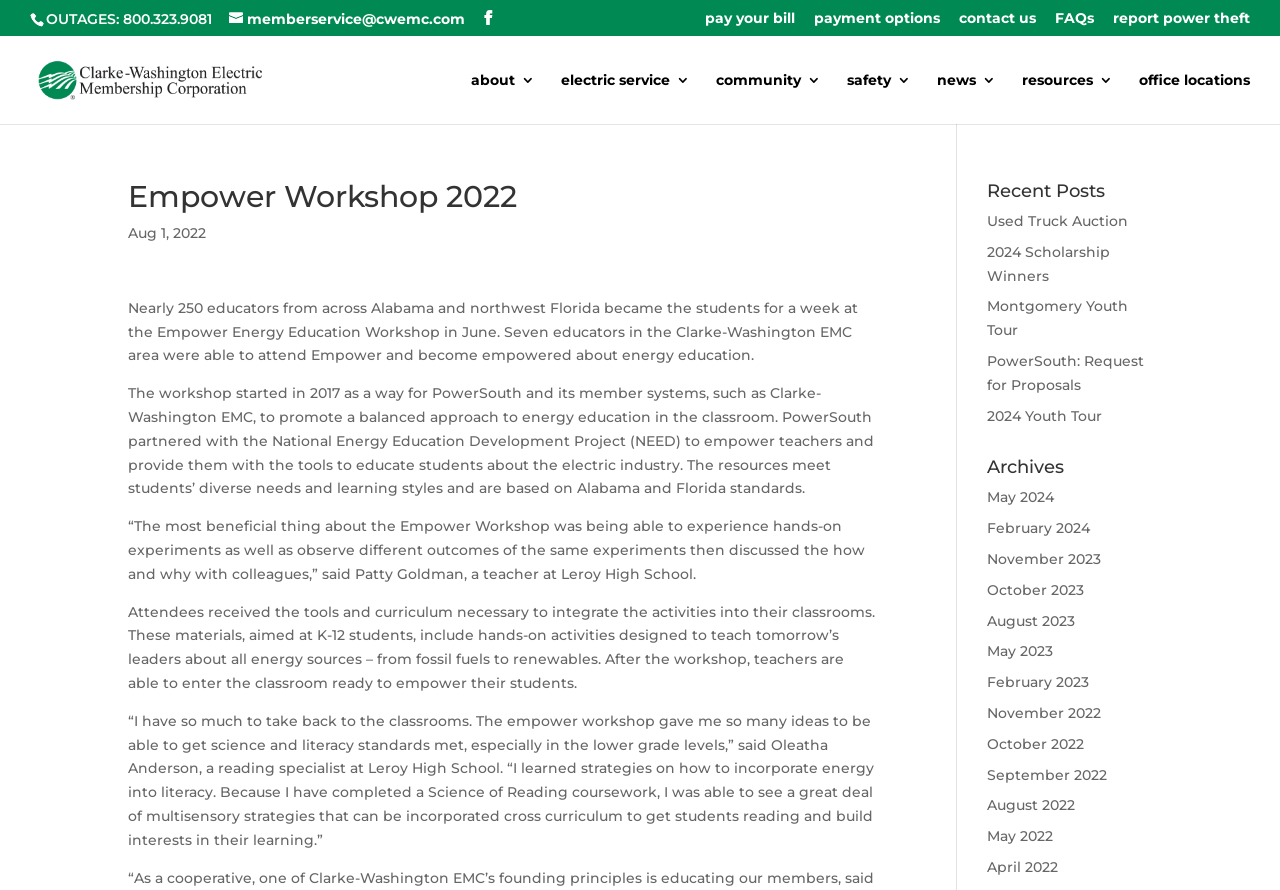What is the purpose of the Empower Workshop?
Could you give a comprehensive explanation in response to this question?

I inferred the purpose of the Empower Workshop by reading the text on the webpage, which mentions that the workshop is a way for PowerSouth and its member systems to promote a balanced approach to energy education in the classroom.